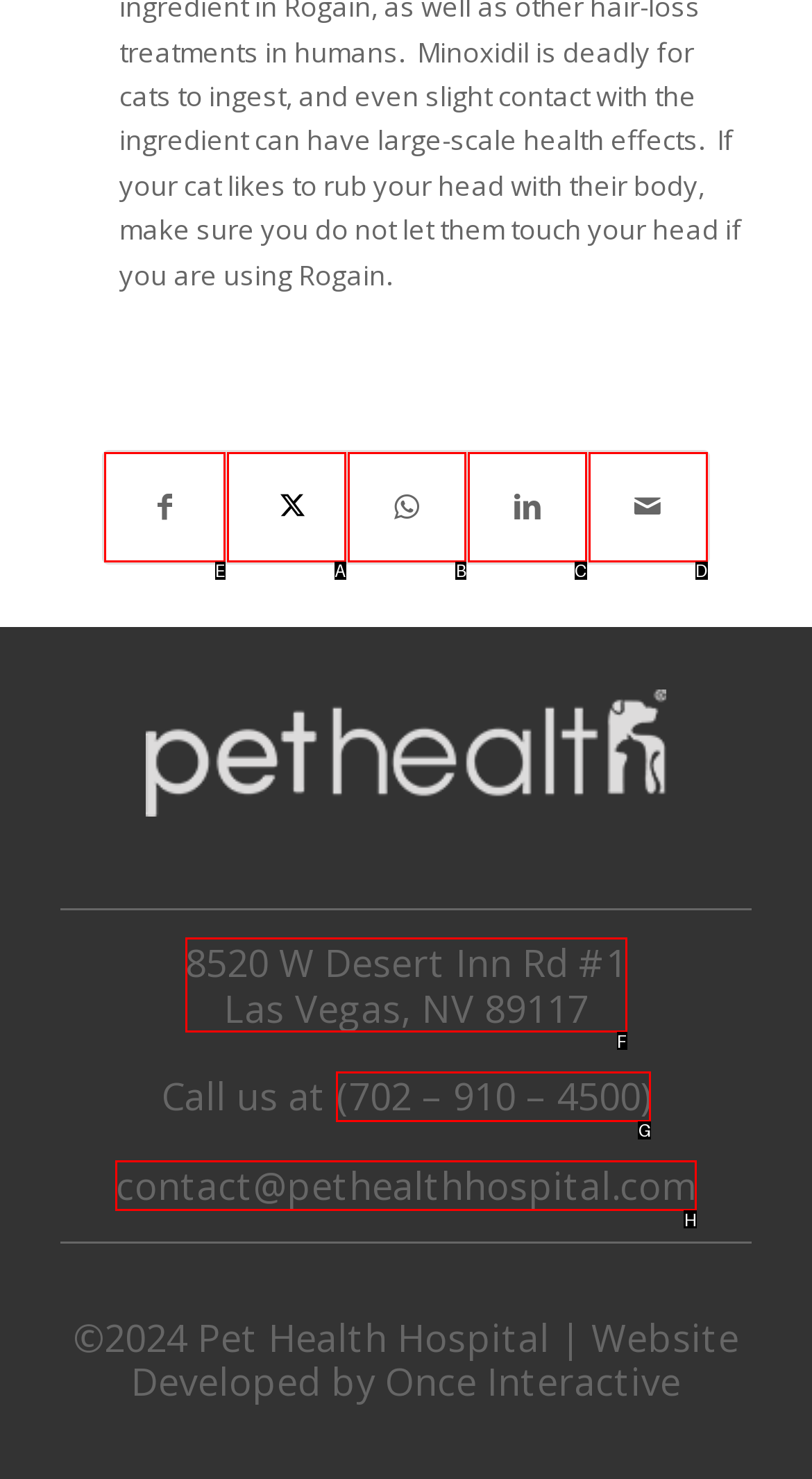Identify the HTML element I need to click to complete this task: Watch the page Provide the option's letter from the available choices.

None